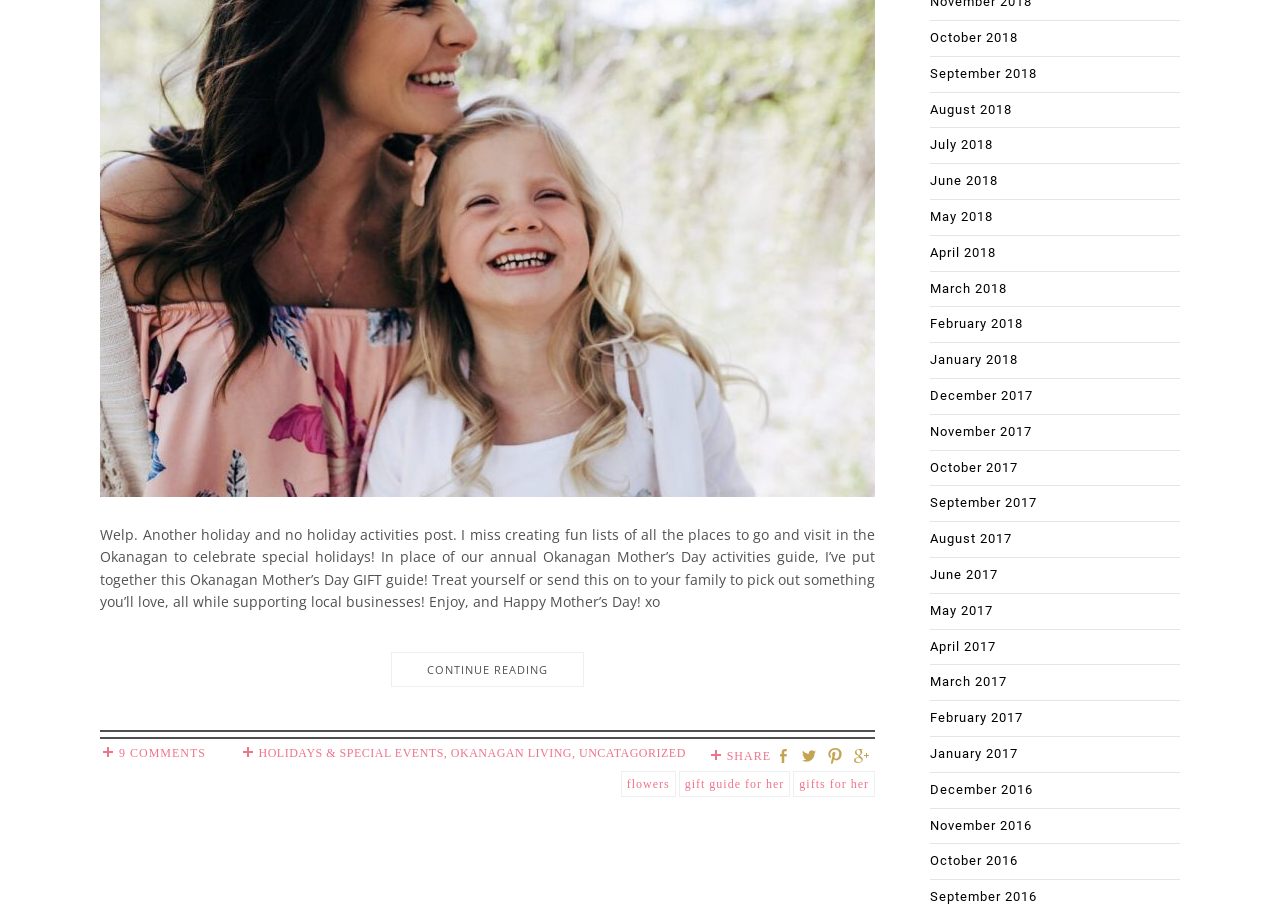What is the topic of the current article?
Look at the image and respond with a single word or a short phrase.

Okanagan Mother’s Day GIFT guide